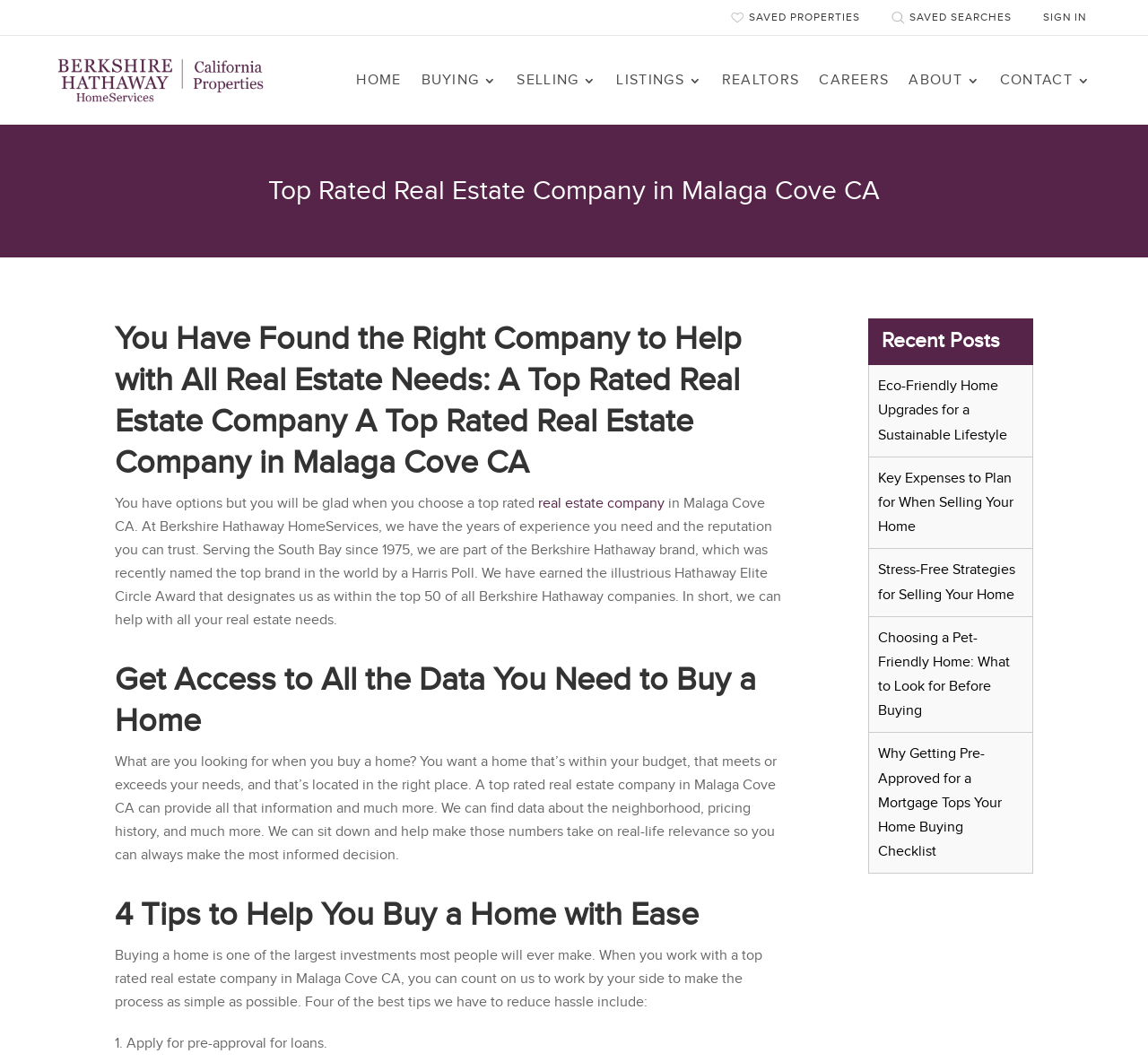Provide the bounding box coordinates of the UI element this sentence describes: "Sign In".

[0.905, 0.0, 0.95, 0.033]